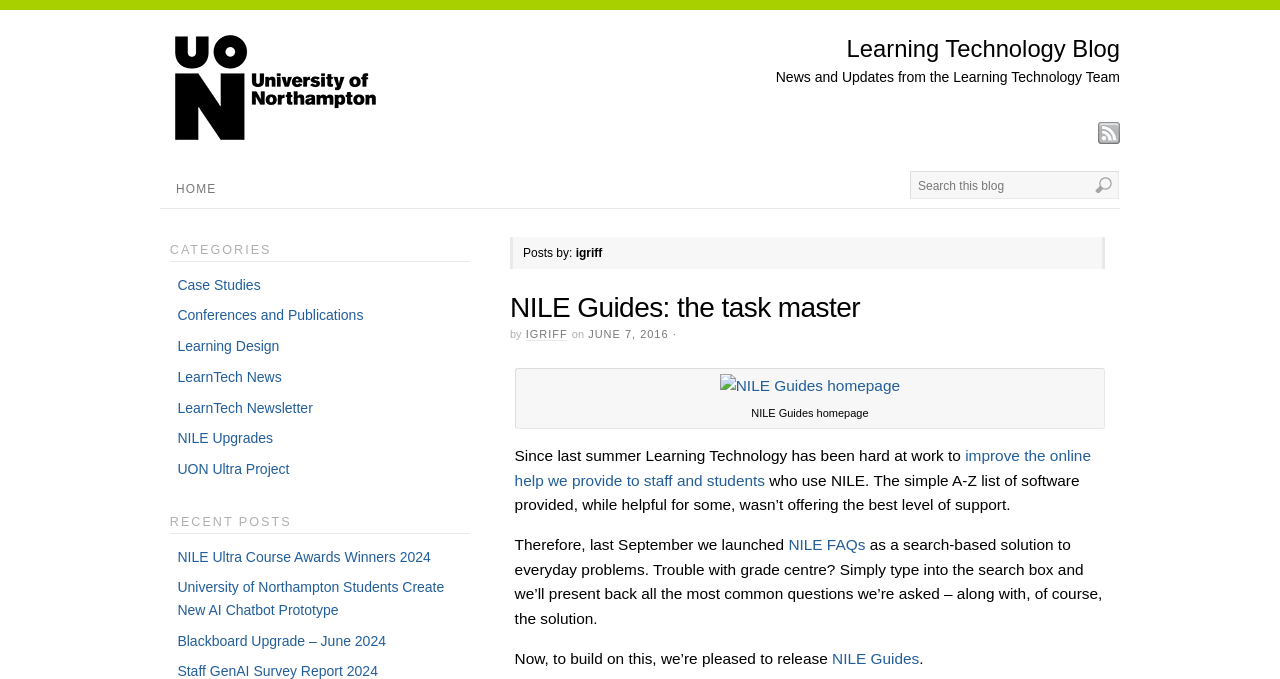Identify the bounding box coordinates for the region of the element that should be clicked to carry out the instruction: "Read the post NILE Guides: the task master". The bounding box coordinates should be four float numbers between 0 and 1, i.e., [left, top, right, bottom].

[0.398, 0.43, 0.672, 0.475]